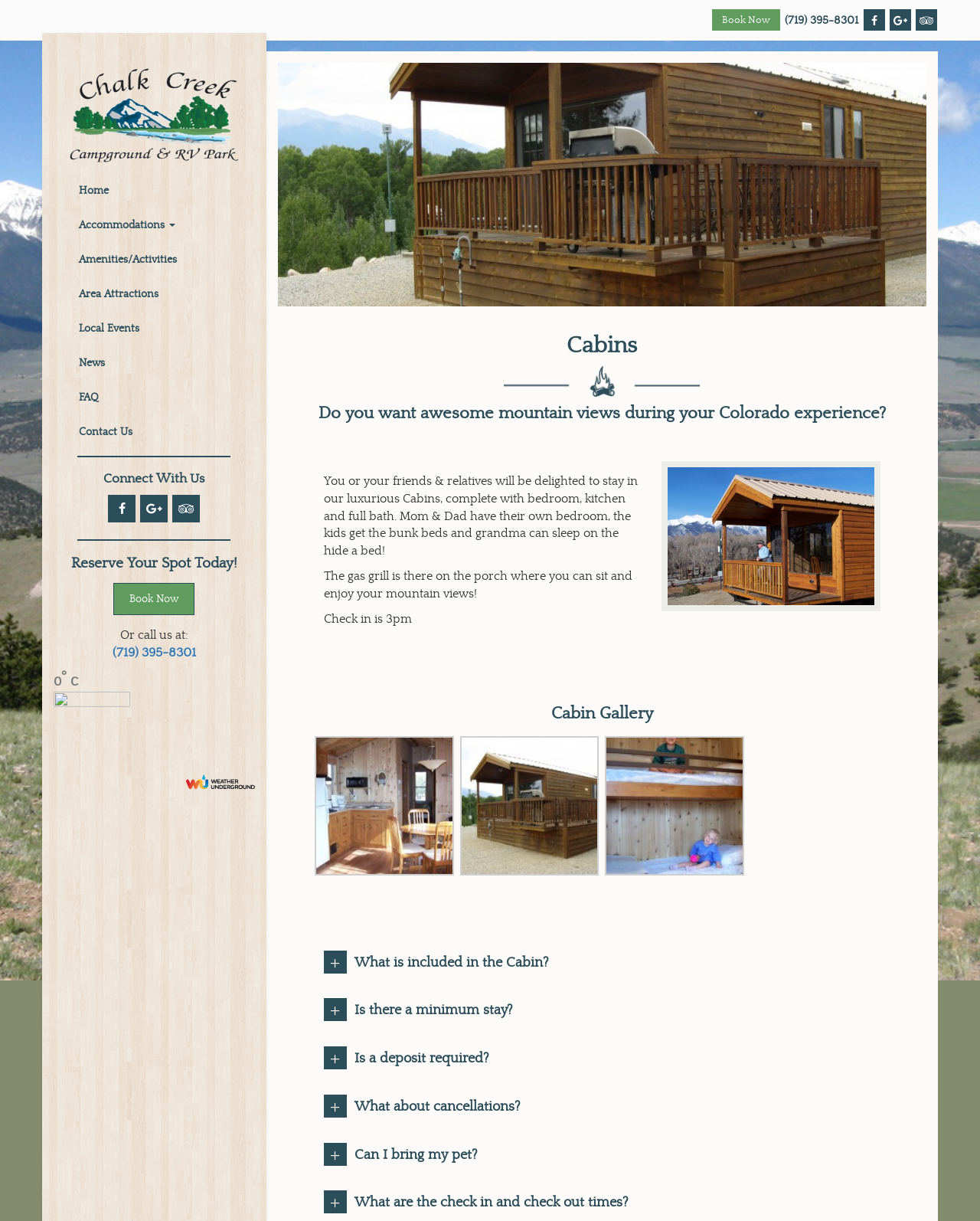Determine the bounding box coordinates of the clickable region to carry out the instruction: "Book a cabin".

[0.727, 0.008, 0.796, 0.025]